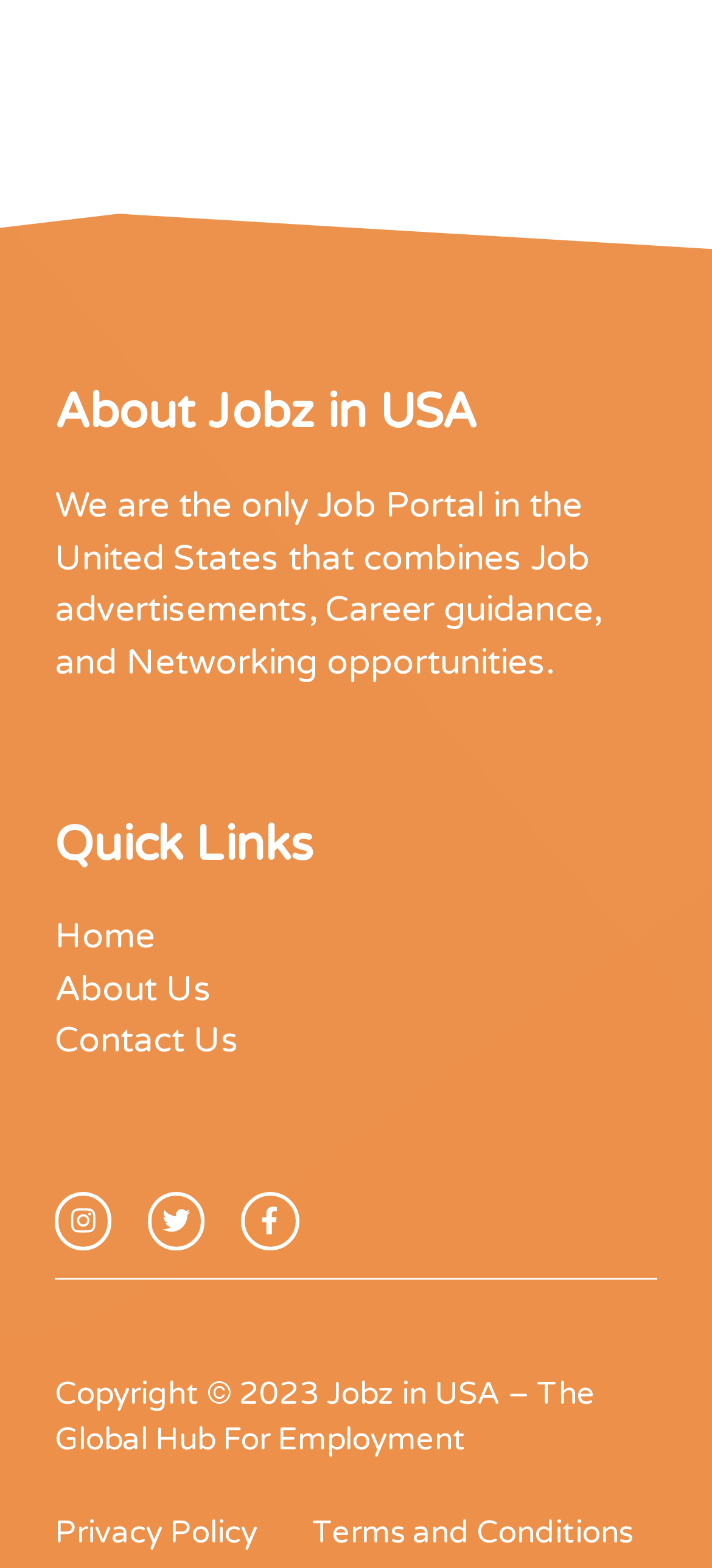What is the purpose of the webpage?
Refer to the image and offer an in-depth and detailed answer to the question.

The purpose of the webpage is to serve as a job portal, as indicated by the text 'We are the only Job Portal in the United States that combines Job advertisements, Career guidance, and Networking opportunities.' which suggests that the webpage provides job-related services.